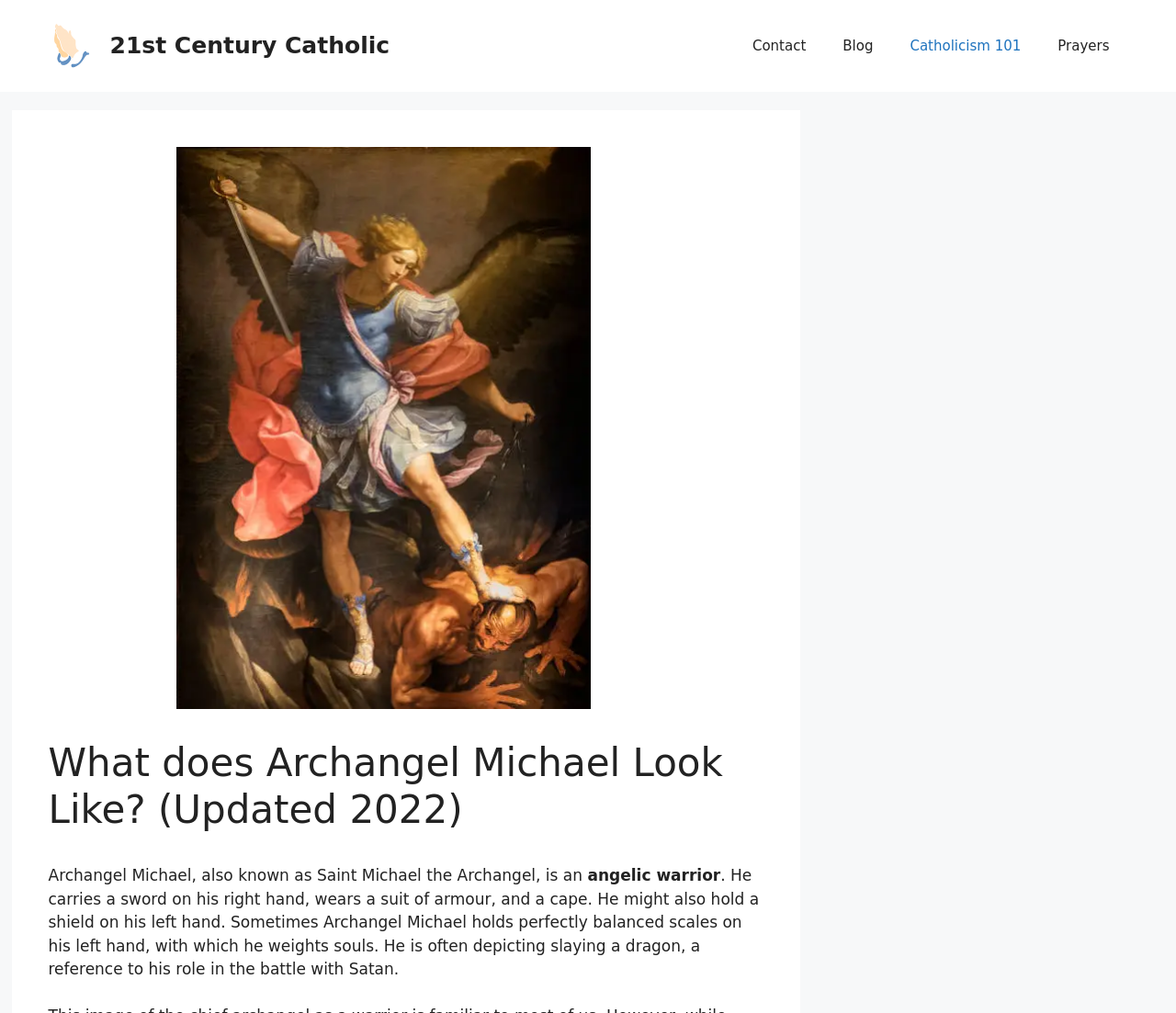What is the name of the website?
Please provide a single word or phrase as your answer based on the image.

21st Century Catholic